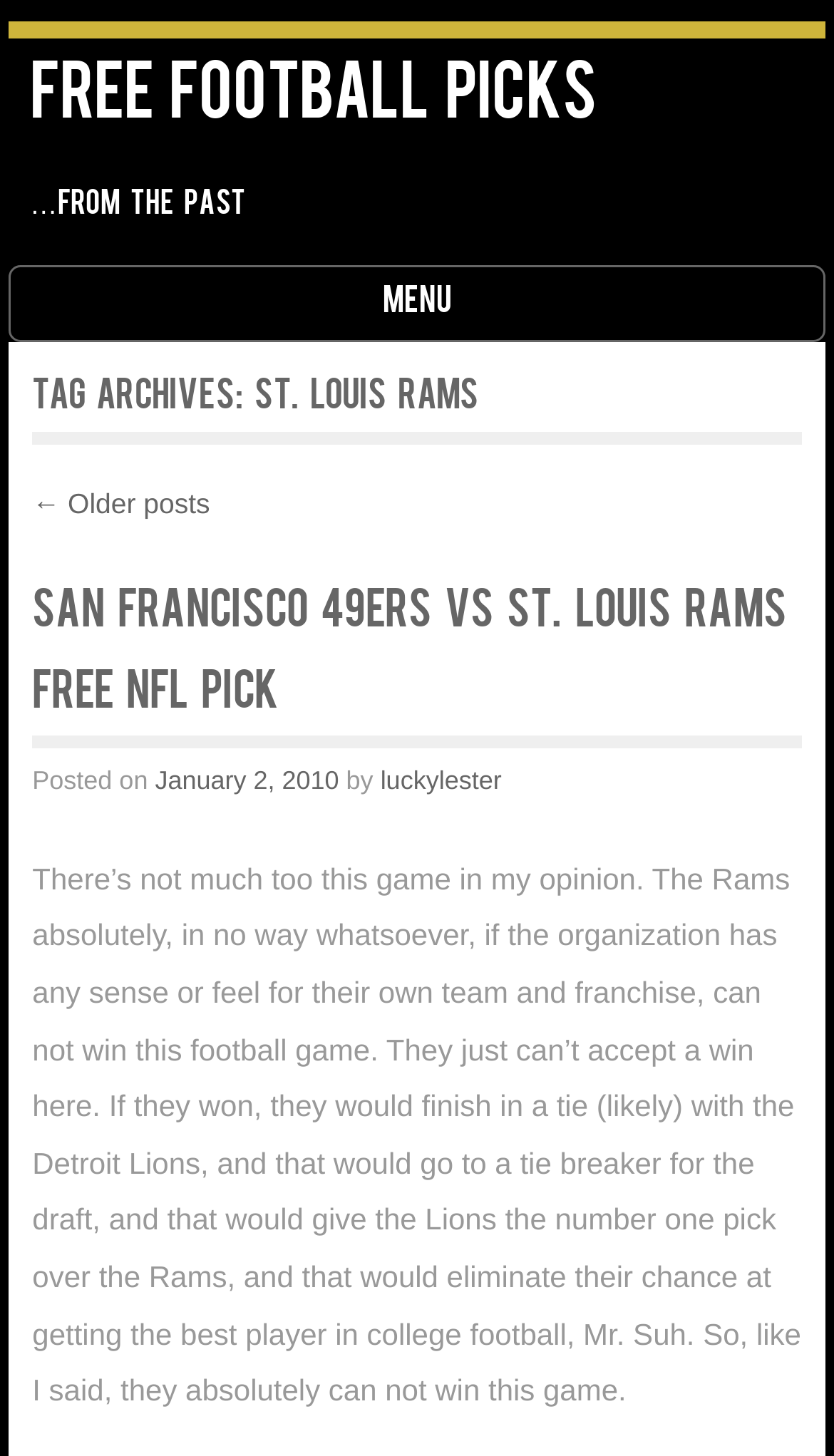Could you identify the text that serves as the heading for this webpage?

Free Football Picks